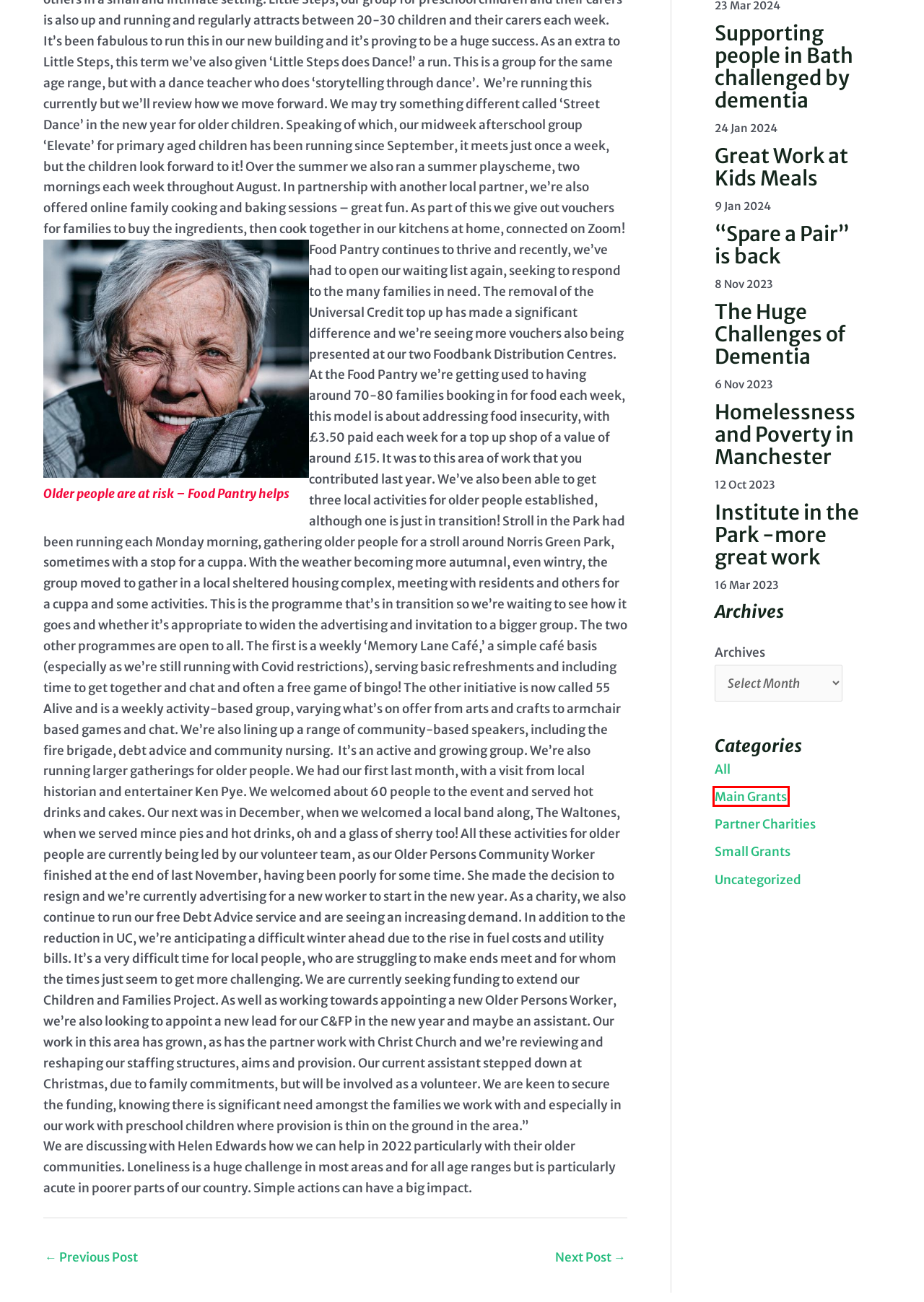Examine the screenshot of the webpage, noting the red bounding box around a UI element. Pick the webpage description that best matches the new page after the element in the red bounding box is clicked. Here are the candidates:
A. Great Work at Kids Meals - Parry Family Charitable Foundation
B. Supporting people in Bath challenged by dementia - Parry Family Charitable Foundation
C. More new equipment for EATC4Children at Institute in the Park - Parry Family Charitable Foundation
D. The Huge Challenges of Dementia - Parry Family Charitable Foundation
E. Myra Conways’ Alzheimers Research - Parry Family Charitable Foundation
F. Homelessness and Poverty in Manchester - Parry Family Charitable Foundation
G. Institute in the Park -more great work - Parry Family Charitable Foundation
H. Main Grants - Parry Family Charitable Foundation

H